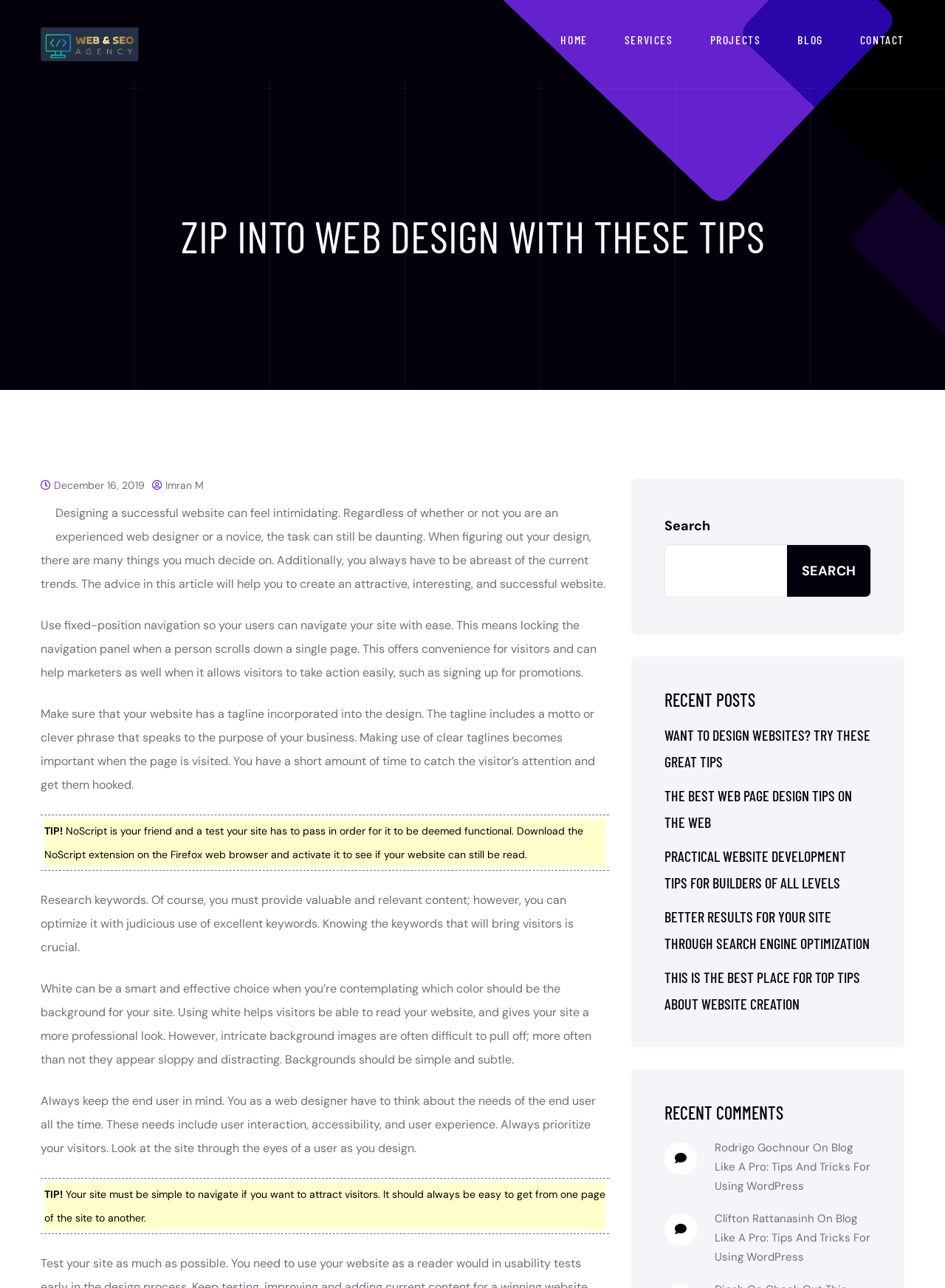Answer the question below using just one word or a short phrase: 
What is the topic of the article?

Web design